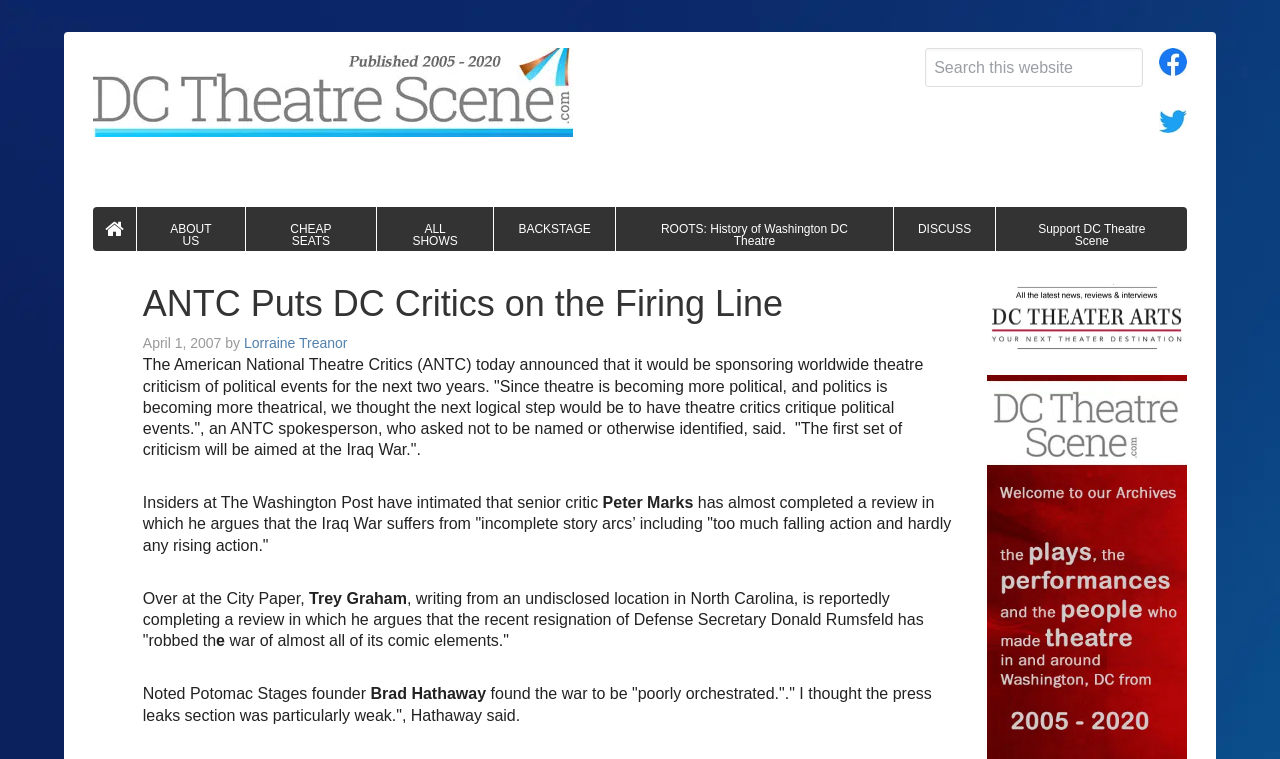Using the provided element description: "DC Theatre Scene", determine the bounding box coordinates of the corresponding UI element in the screenshot.

[0.072, 0.063, 0.447, 0.182]